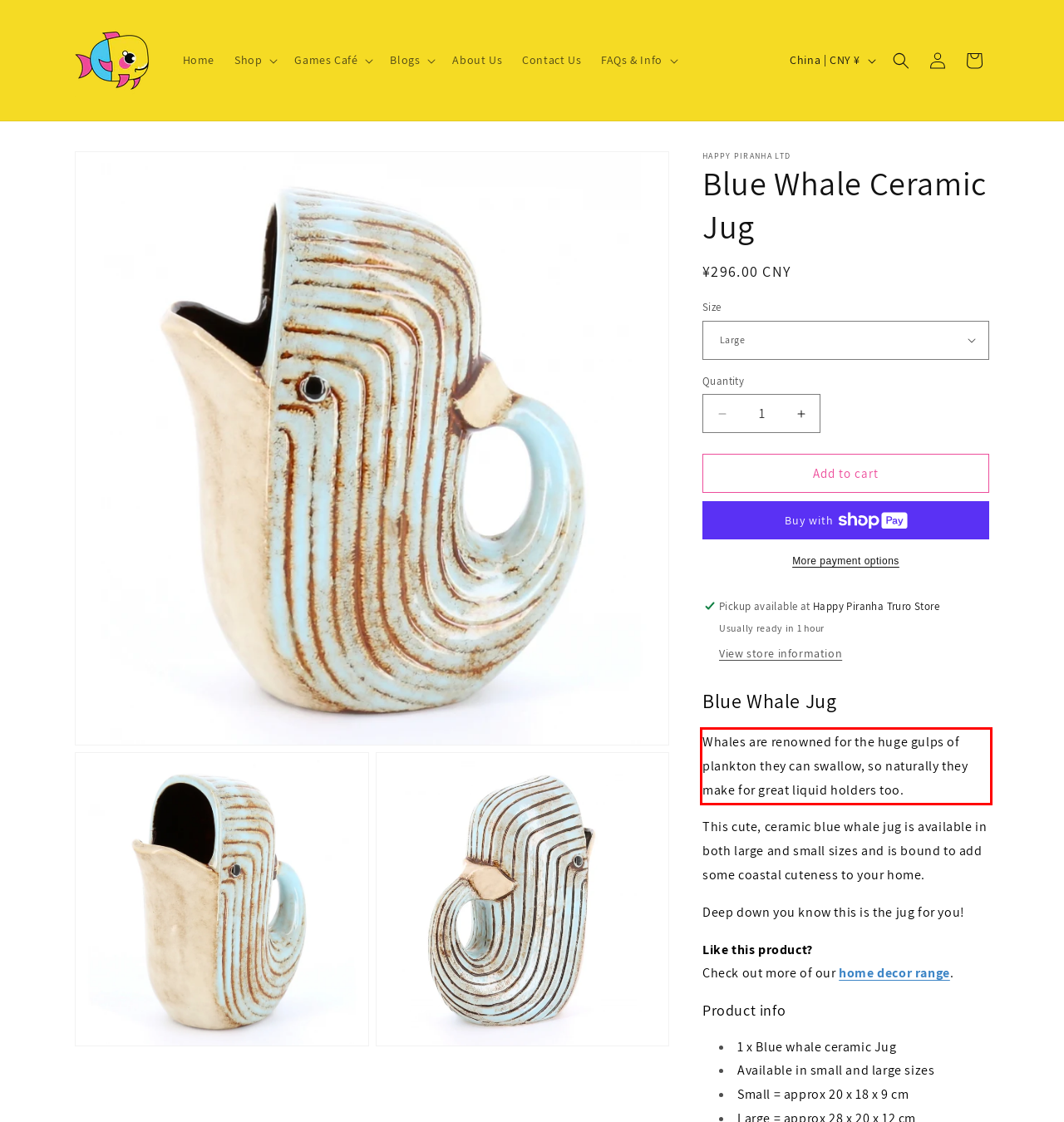Given the screenshot of the webpage, identify the red bounding box, and recognize the text content inside that red bounding box.

Whales are renowned for the huge gulps of plankton they can swallow, so naturally they make for great liquid holders too.